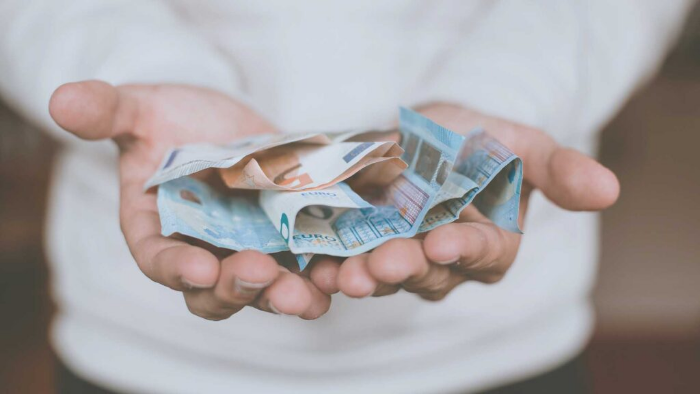What is the significance of the blurred background?
Analyze the screenshot and provide a detailed answer to the question.

The softly blurred background in the image serves to focus attention on the hands and the currency, enhancing the overall message of giving and community support, and emphasizing the importance of monetary contributions.